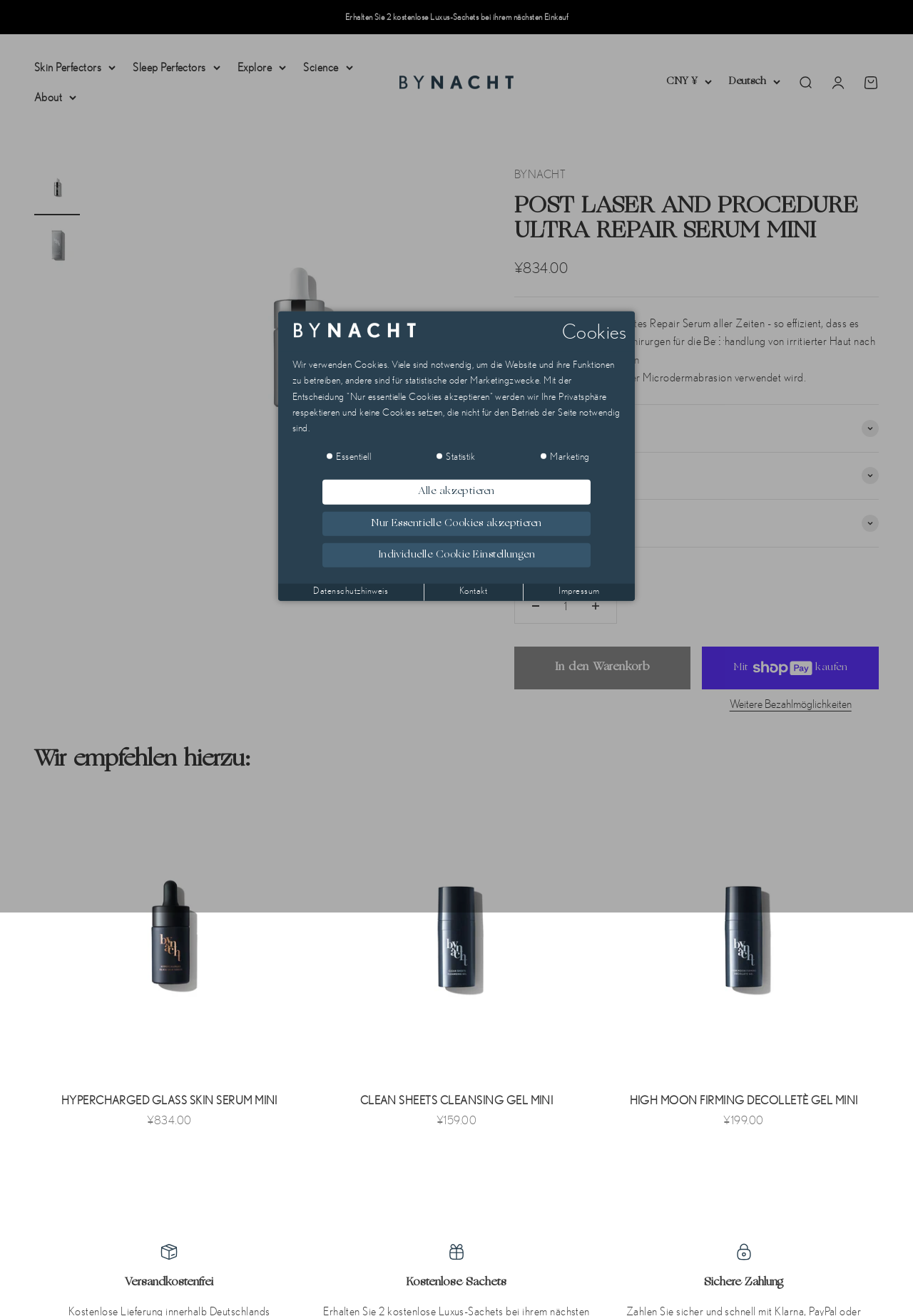Determine the bounding box coordinates of the clickable element to achieve the following action: 'View product gallery'. Provide the coordinates as four float values between 0 and 1, formatted as [left, top, right, bottom].

[0.038, 0.125, 0.088, 0.207]